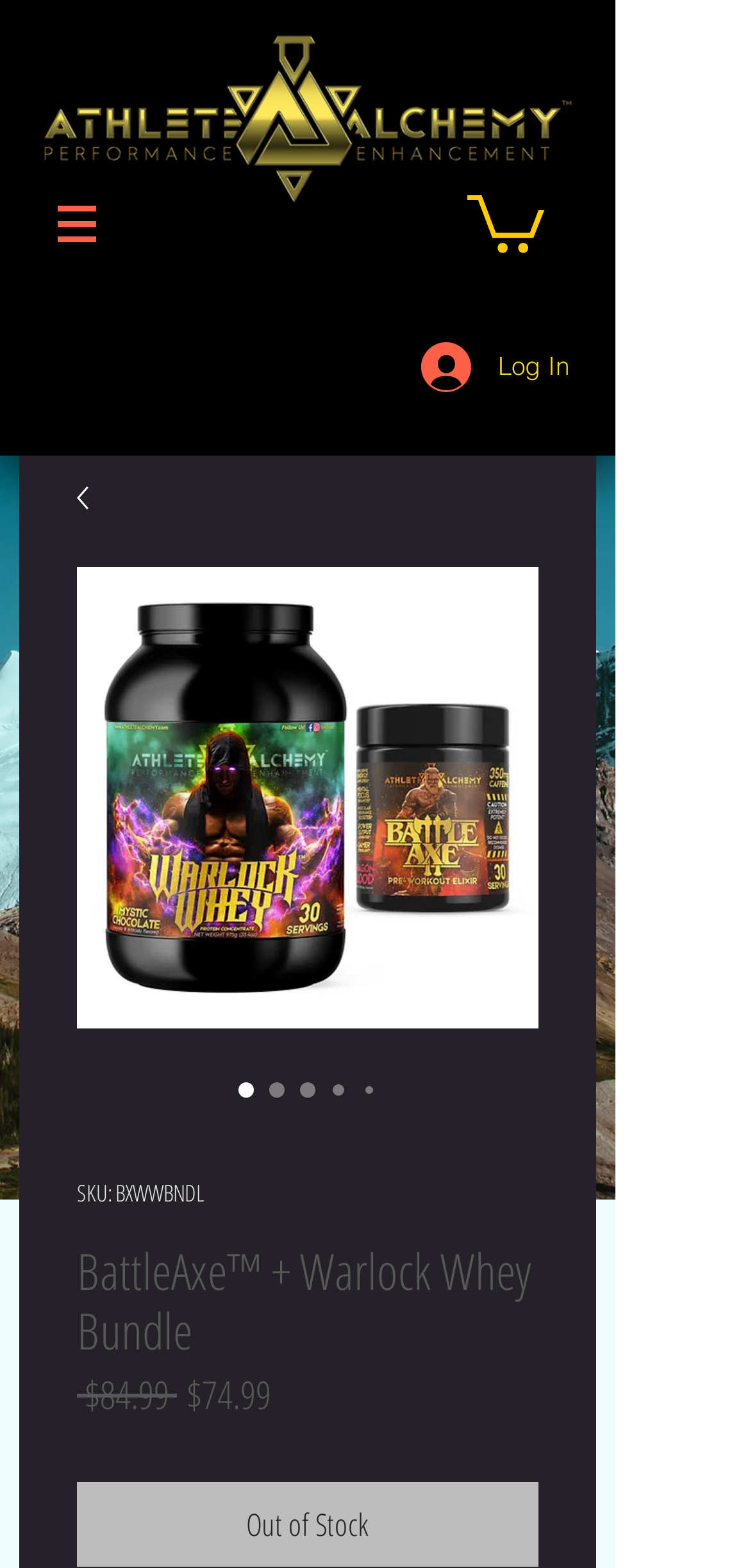Using the description "Log In", predict the bounding box of the relevant HTML element.

[0.526, 0.21, 0.795, 0.257]